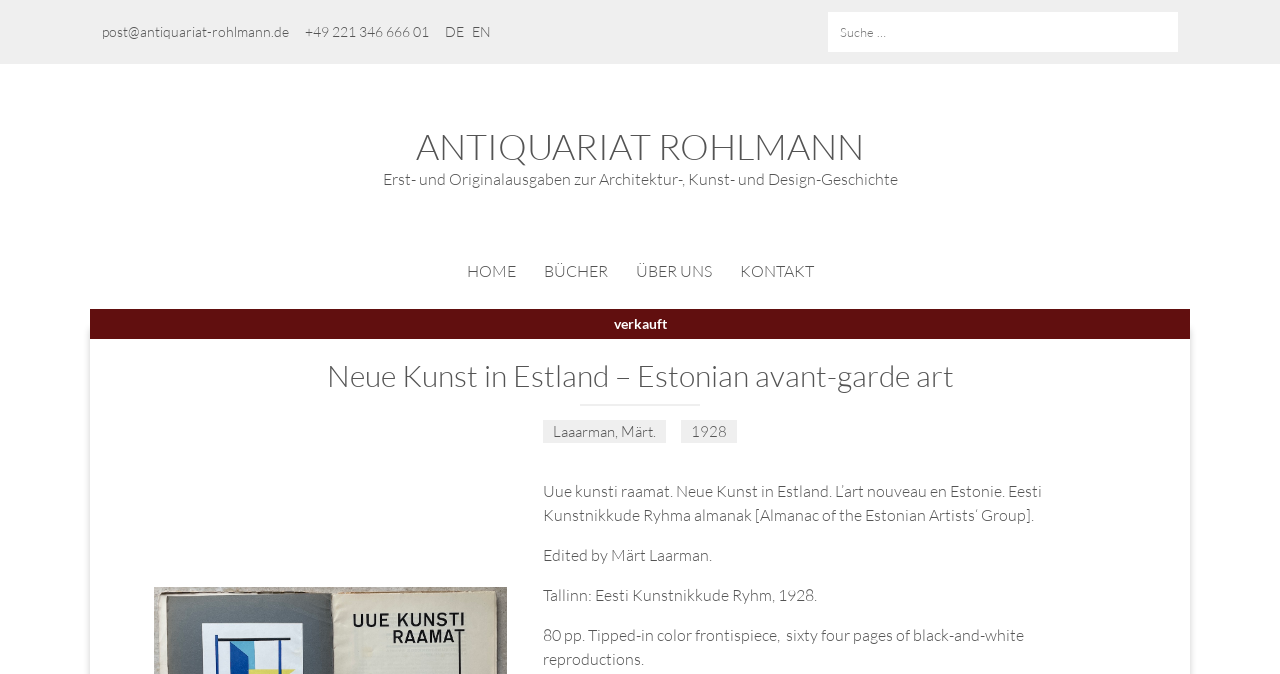Determine the bounding box coordinates of the element that should be clicked to execute the following command: "email the antiquarian".

[0.08, 0.037, 0.238, 0.058]